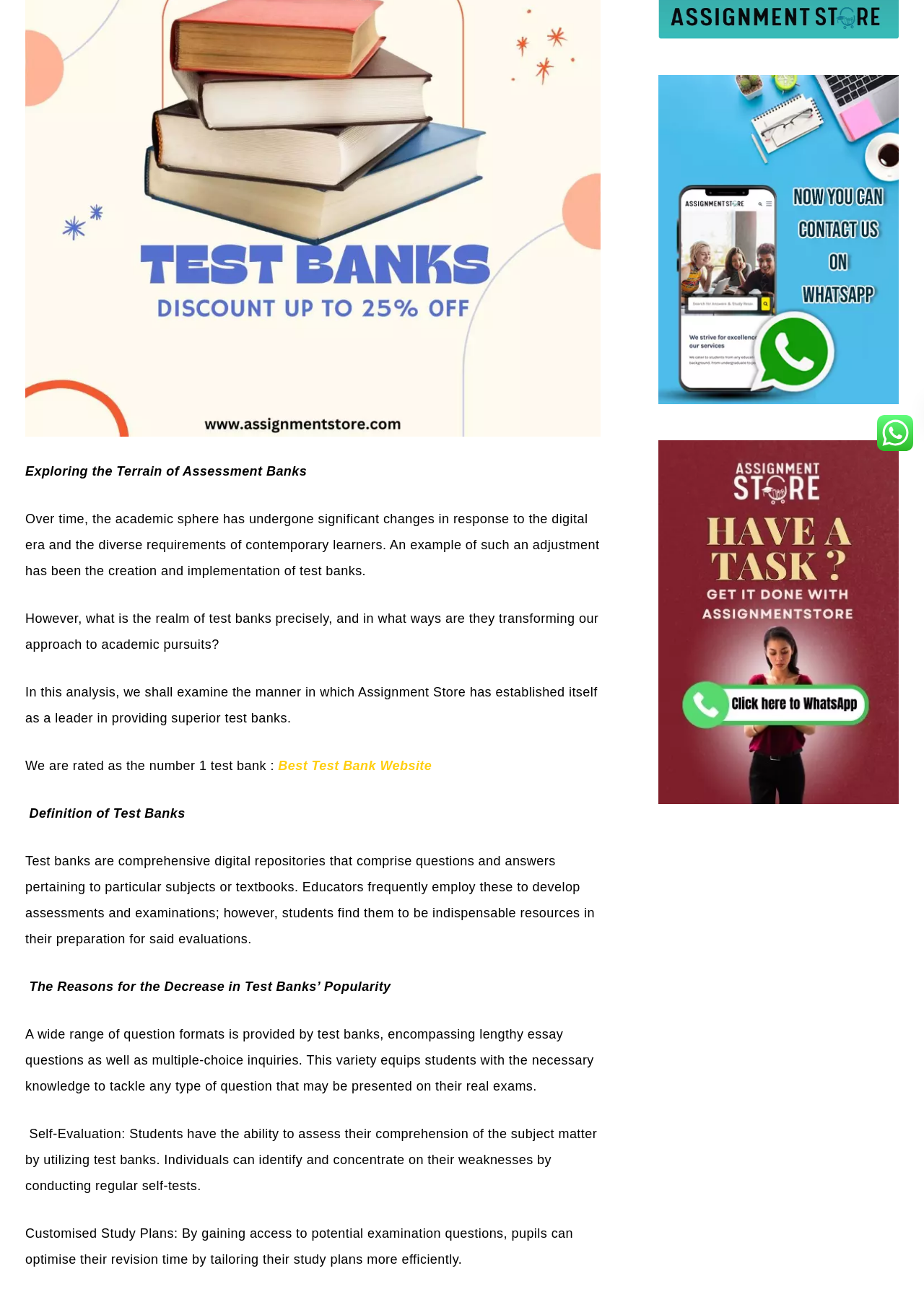Identify the bounding box coordinates for the UI element described as: "Contact us".

[0.754, 0.116, 0.821, 0.127]